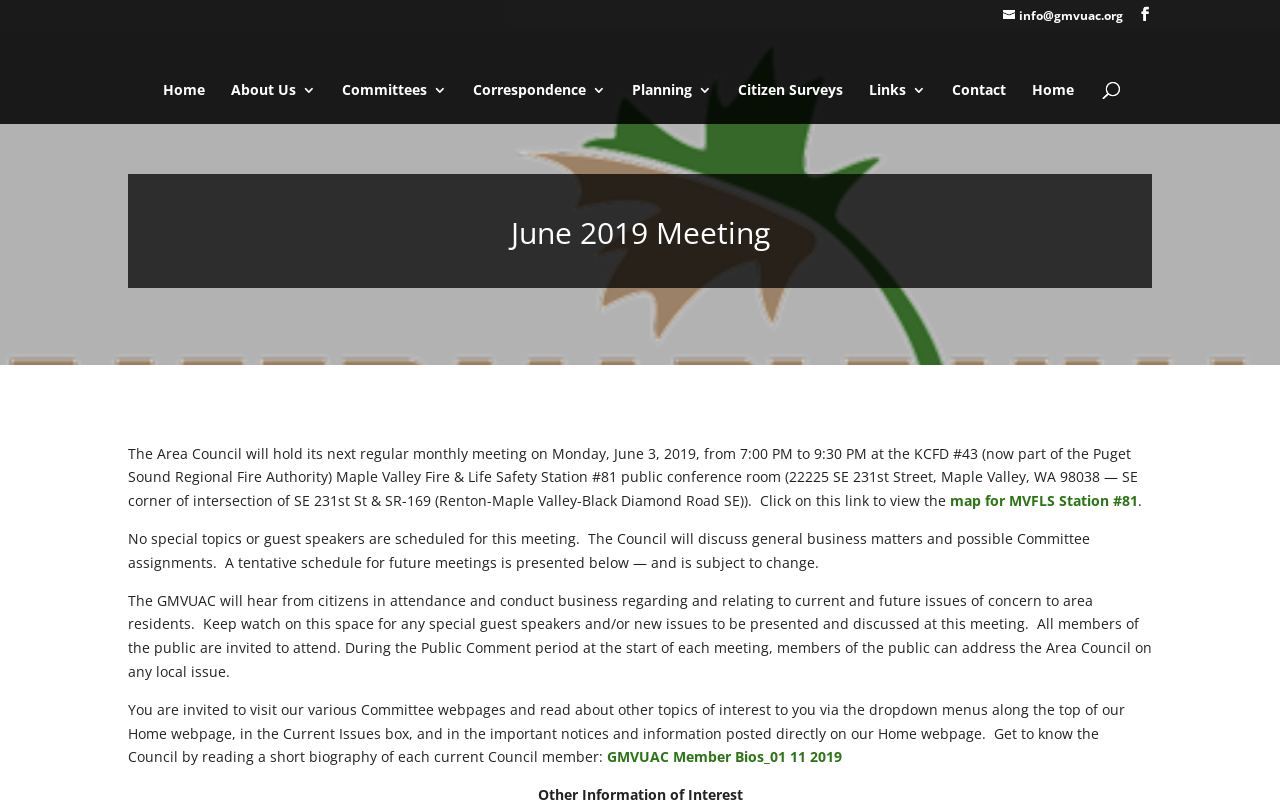Based on the element description: "map for MVFLS Station #81", identify the bounding box coordinates for this UI element. The coordinates must be four float numbers between 0 and 1, listed as [left, top, right, bottom].

[0.742, 0.612, 0.889, 0.635]